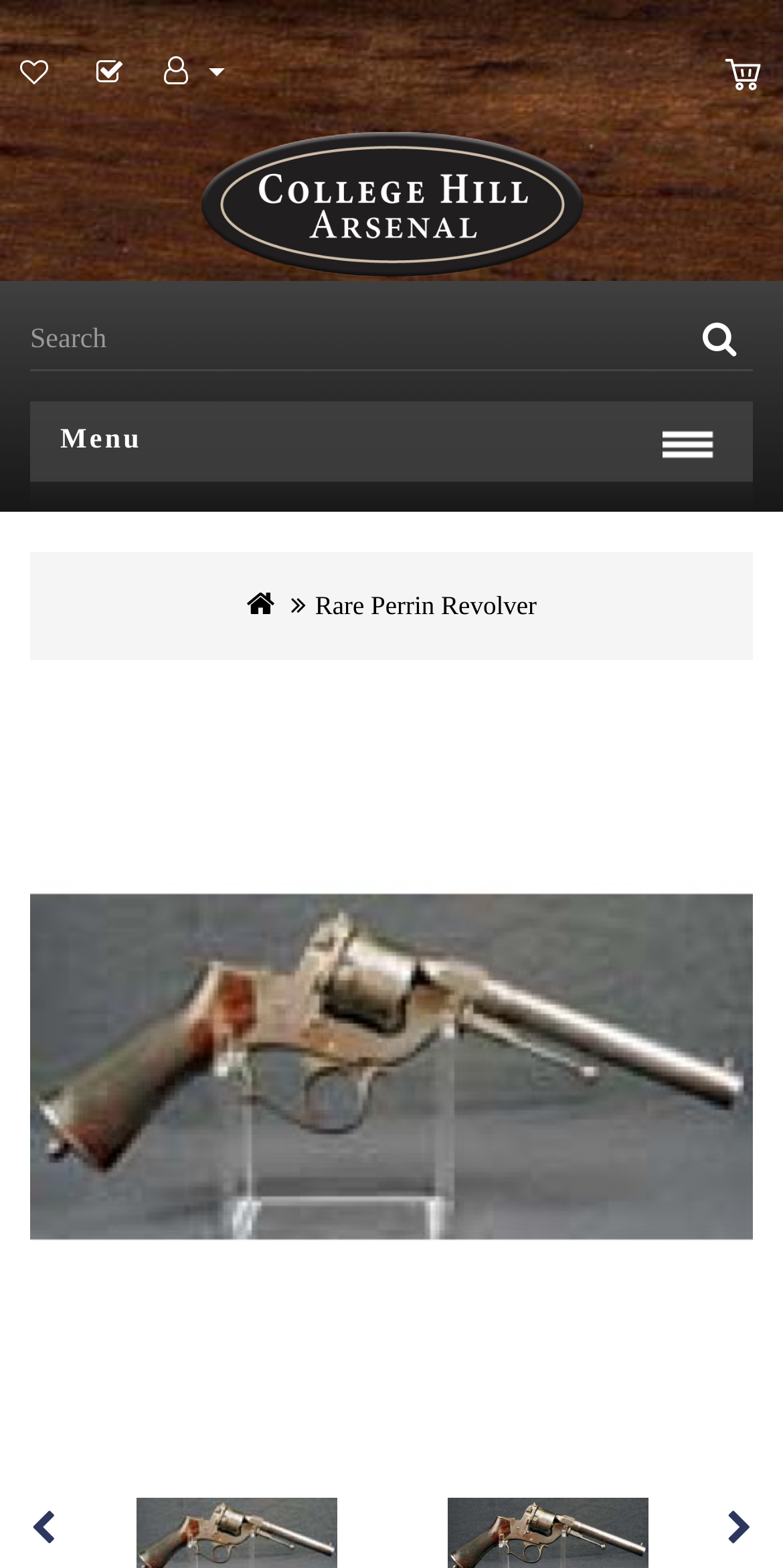Can you find the bounding box coordinates for the element to click on to achieve the instruction: "Visit the Royal HaskoningDHV company website"?

None